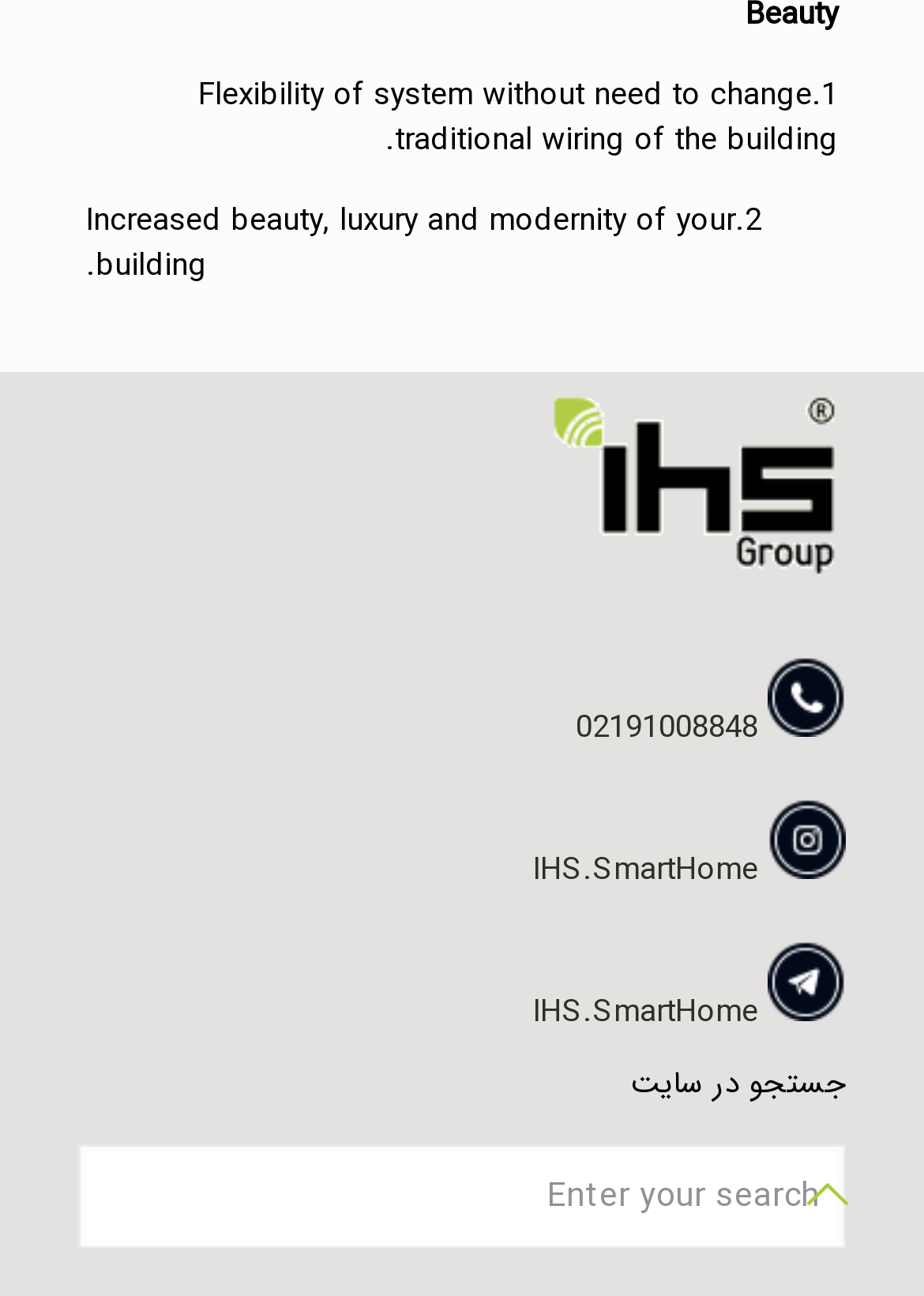Please give a succinct answer using a single word or phrase:
How many images are on the webpage?

4